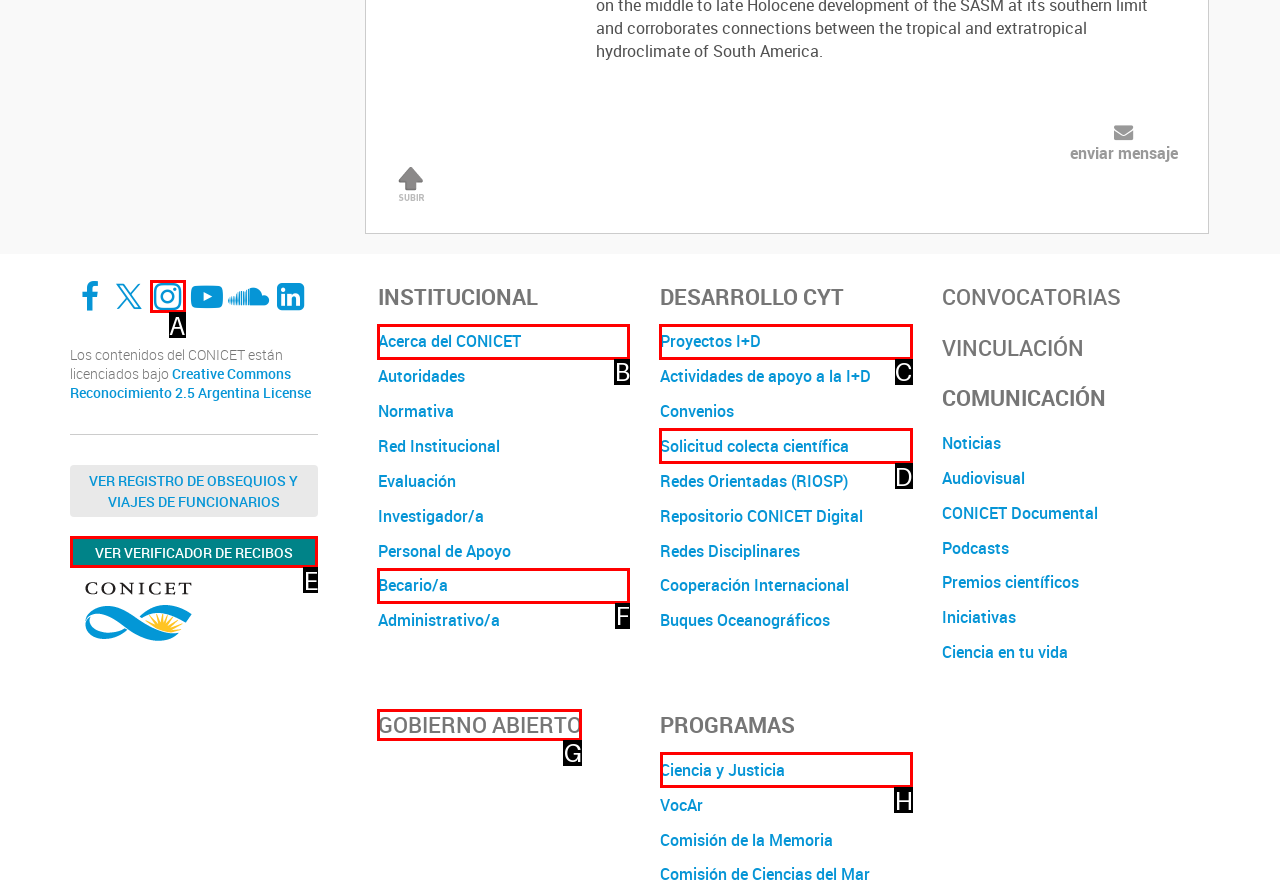Identify the letter of the UI element you should interact with to perform the task: Go to Ciencia y Justicia program
Reply with the appropriate letter of the option.

H